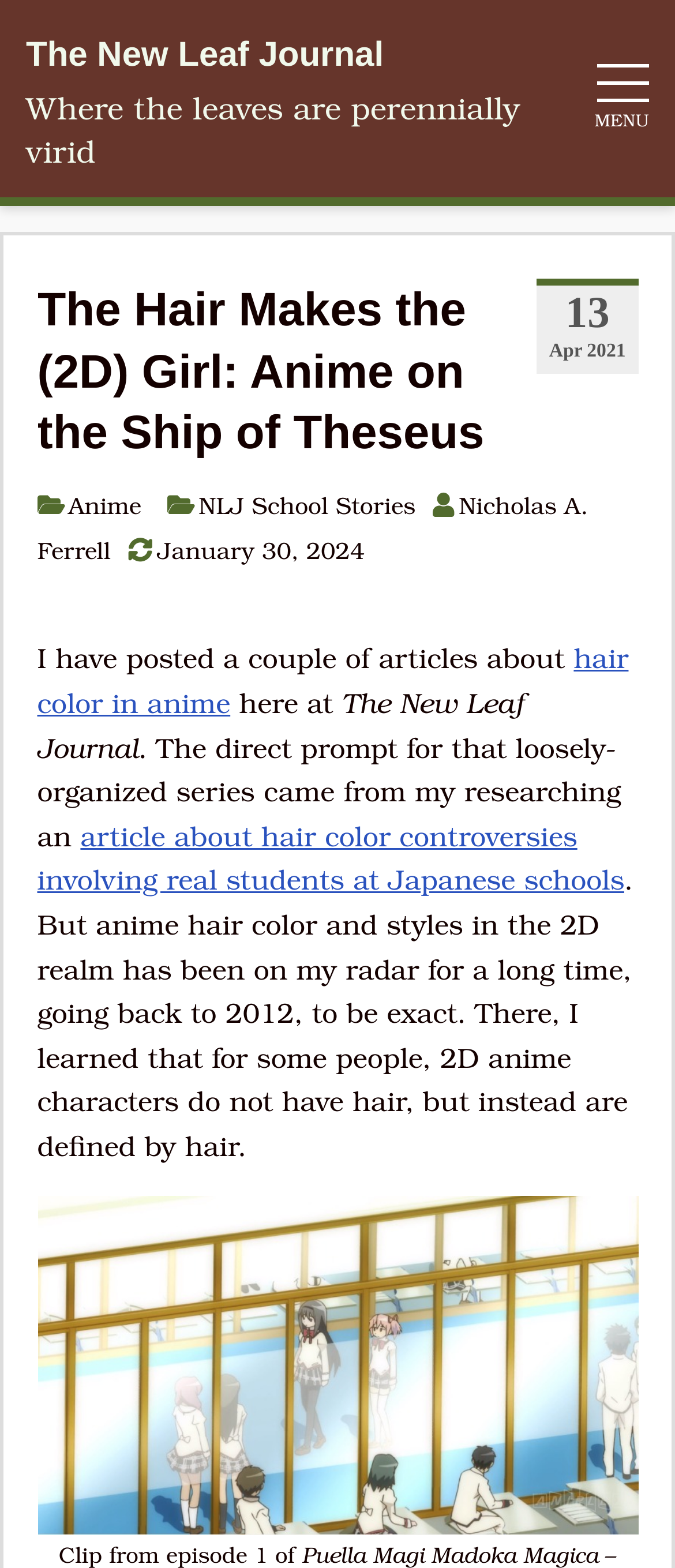Provide an in-depth caption for the webpage.

The webpage is an article from "The New Leaf Journal" with a title "The Hair Makes the (2D) Girl: Anime on the Ship of Theseus". At the top left, there is a link to "The New Leaf Journal" and a static text "Where the leaves are perennially virid". On the top right, there is a menu with a "MENU" label and a notification indicating 13 new items on April 20, 2021.

Below the menu, the main content of the article begins with a heading "The Hair Makes the (2D) Girl: Anime on the Ship of Theseus". There are three links below the heading: "Anime", "NLJ School Stories", and "Nicholas A. Ferrell". The author's name "Nicholas A. Ferrell" is accompanied by a date "January 30, 2024".

The article's main text starts with a paragraph discussing the author's previous articles about hair color in anime. The text is divided into several sections, with links to related articles and a mention of the author's research on hair color controversies in Japanese schools. The article also includes a clip from the anime "Puella Magi Madoka Magica" featuring Akemi Homura and Kaname Madoka walking down a school hallway.